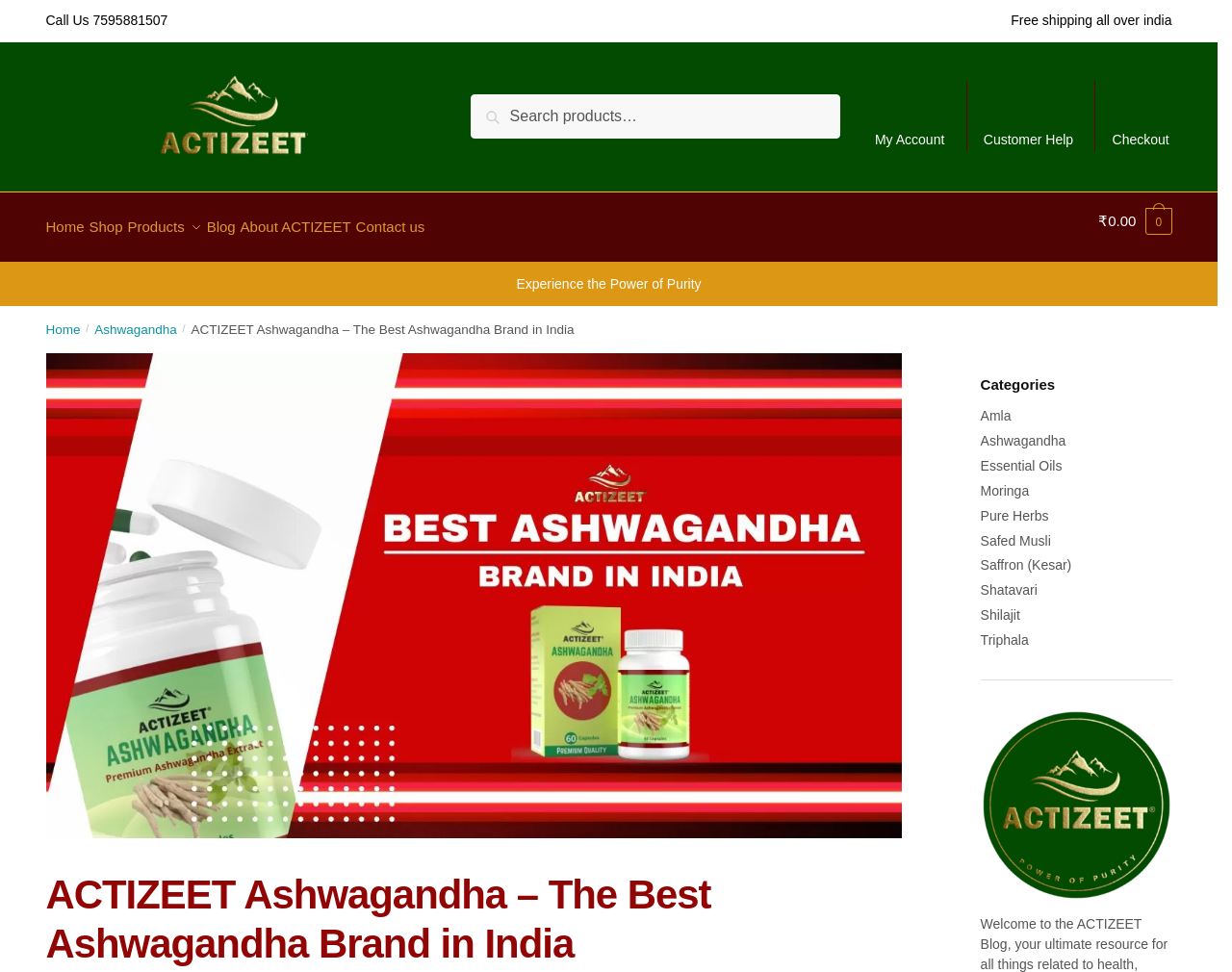Please locate the bounding box coordinates of the element that needs to be clicked to achieve the following instruction: "Search for products". The coordinates should be four float numbers between 0 and 1, i.e., [left, top, right, bottom].

[0.382, 0.097, 0.682, 0.143]